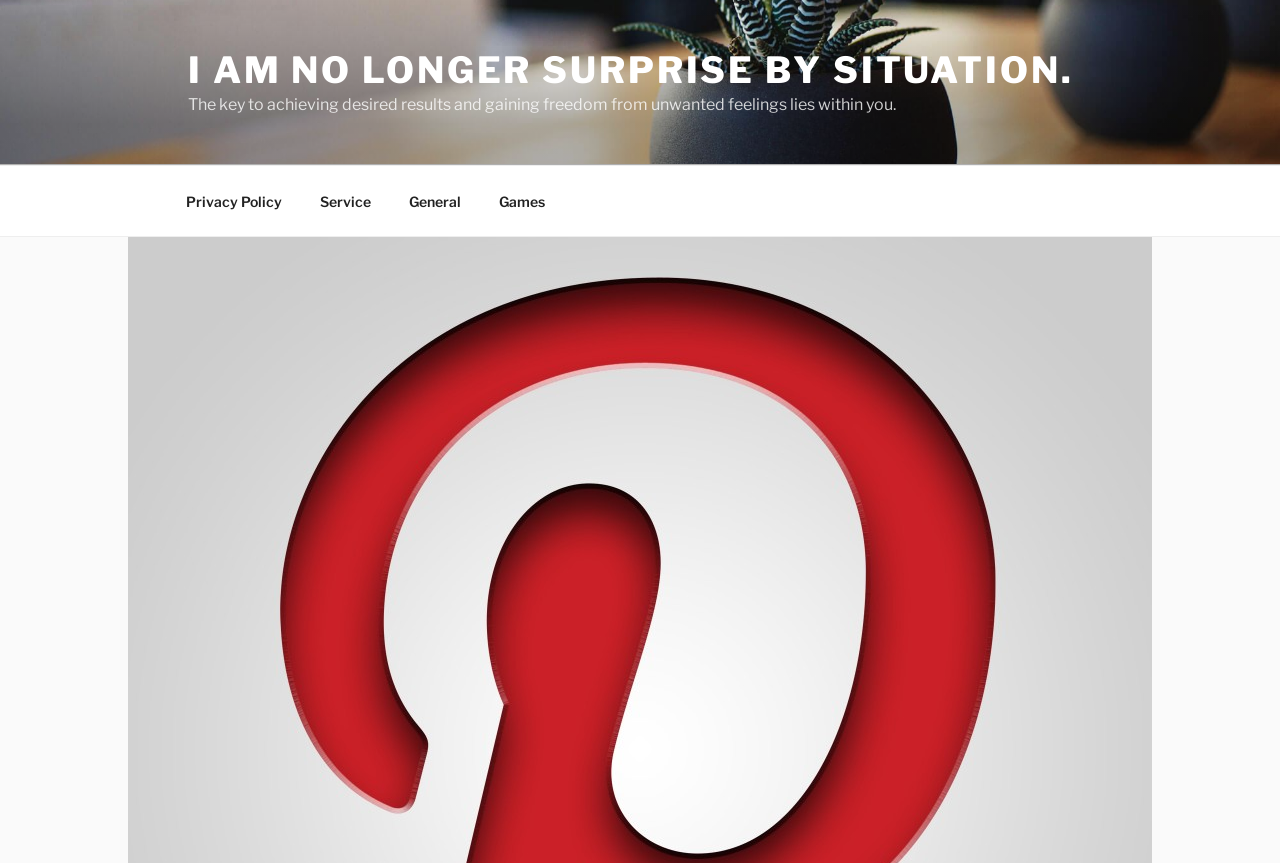Find and generate the main title of the webpage.

How to Buy a Pinterest Followers Package?